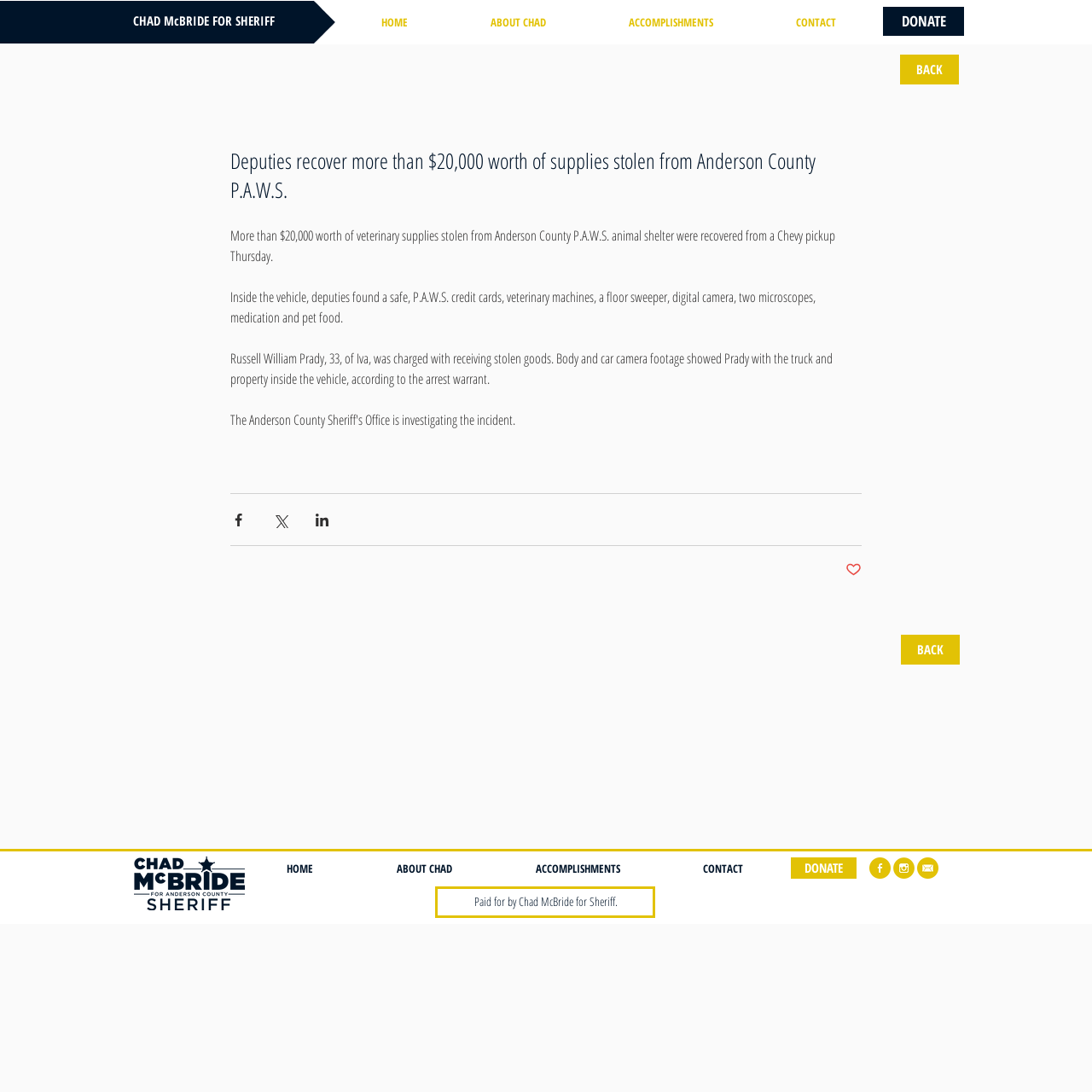Who was charged with receiving stolen goods?
By examining the image, provide a one-word or phrase answer.

Russell William Prady